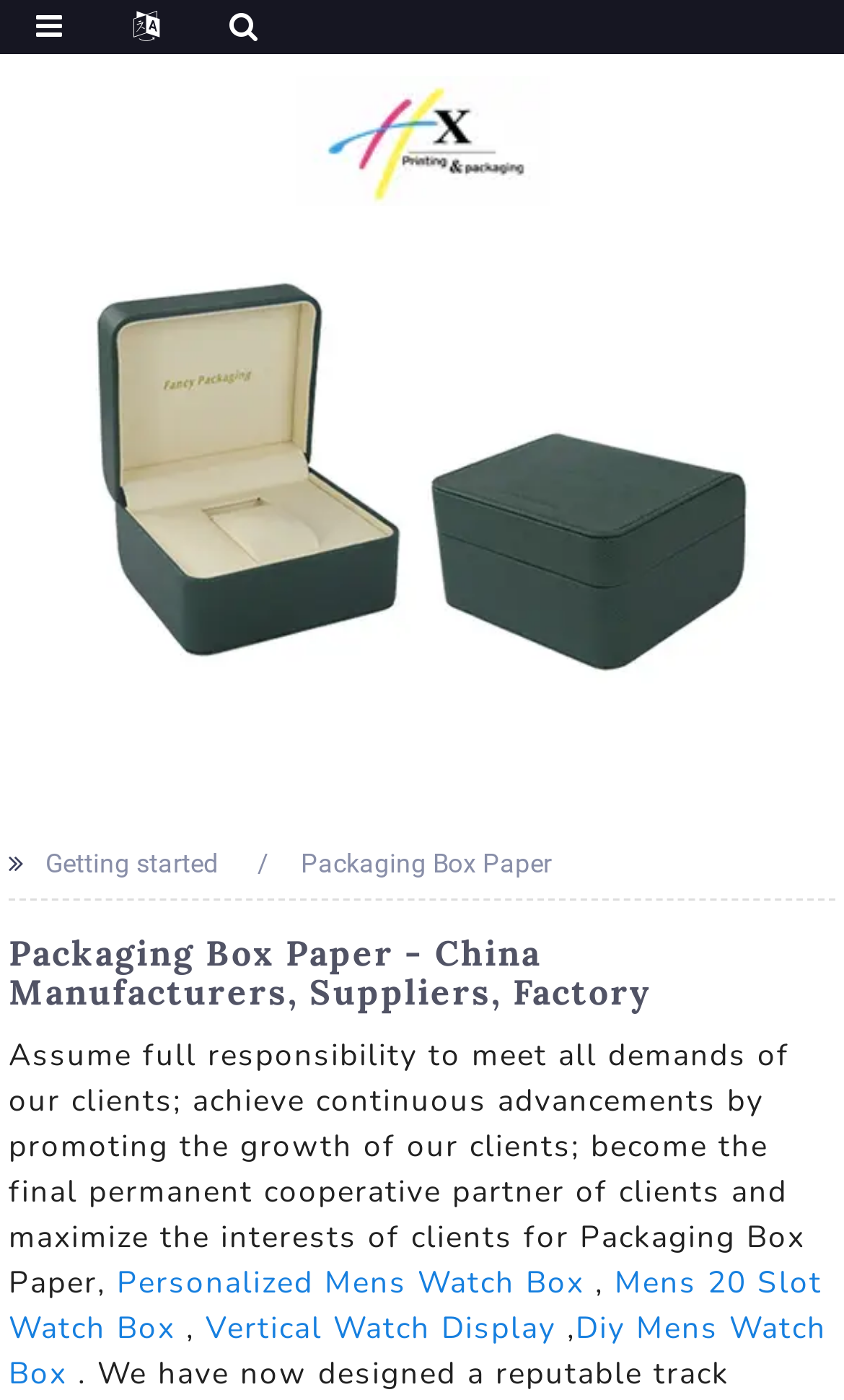What type of product is shown in the figure?
Provide a comprehensive and detailed answer to the question.

The figure element contains an image with the text 'Watch Box', suggesting that the product being displayed is a type of watch box.